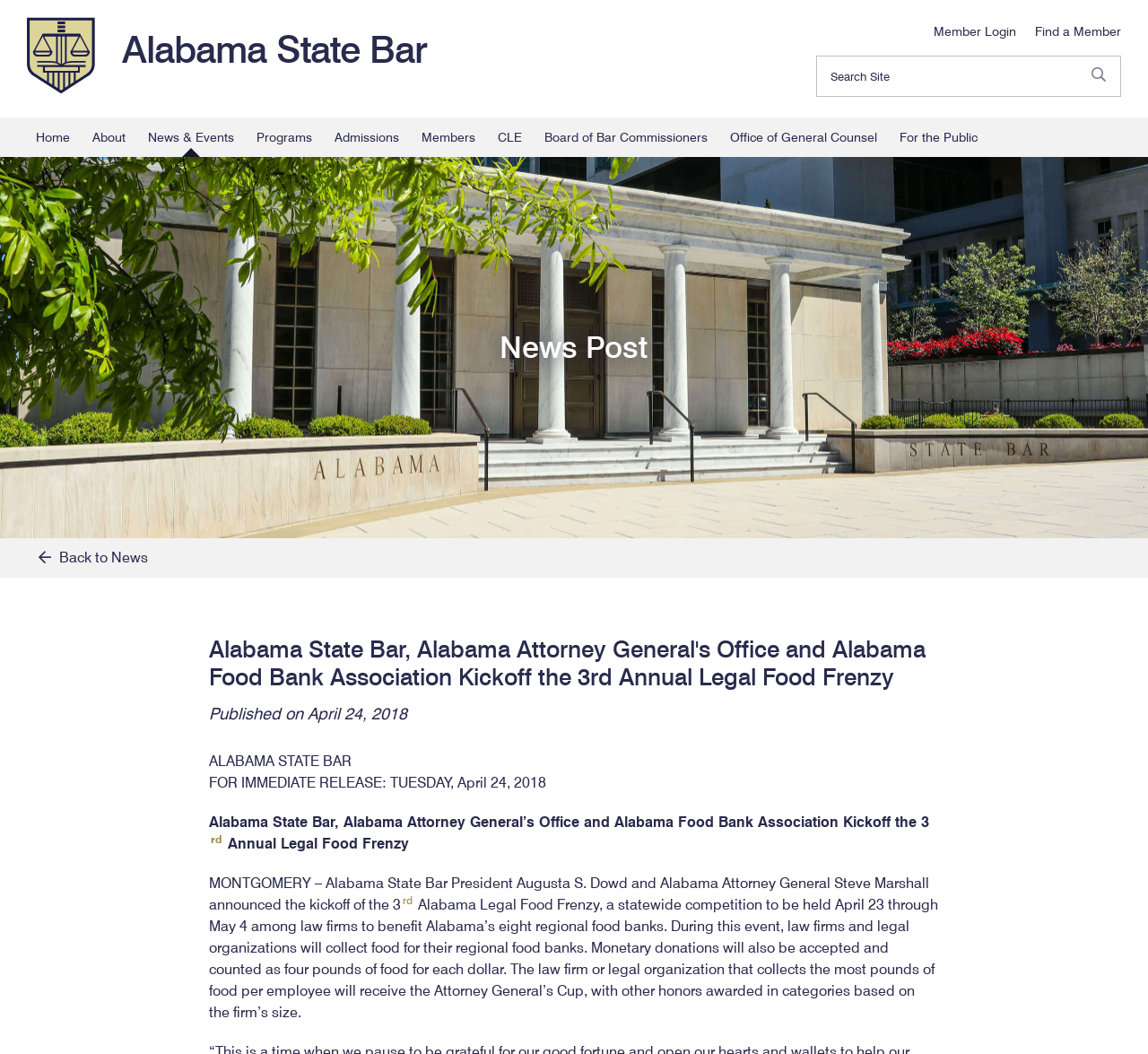Answer the question in one word or a short phrase:
What is the name of the event being kicked off?

Legal Food Frenzy